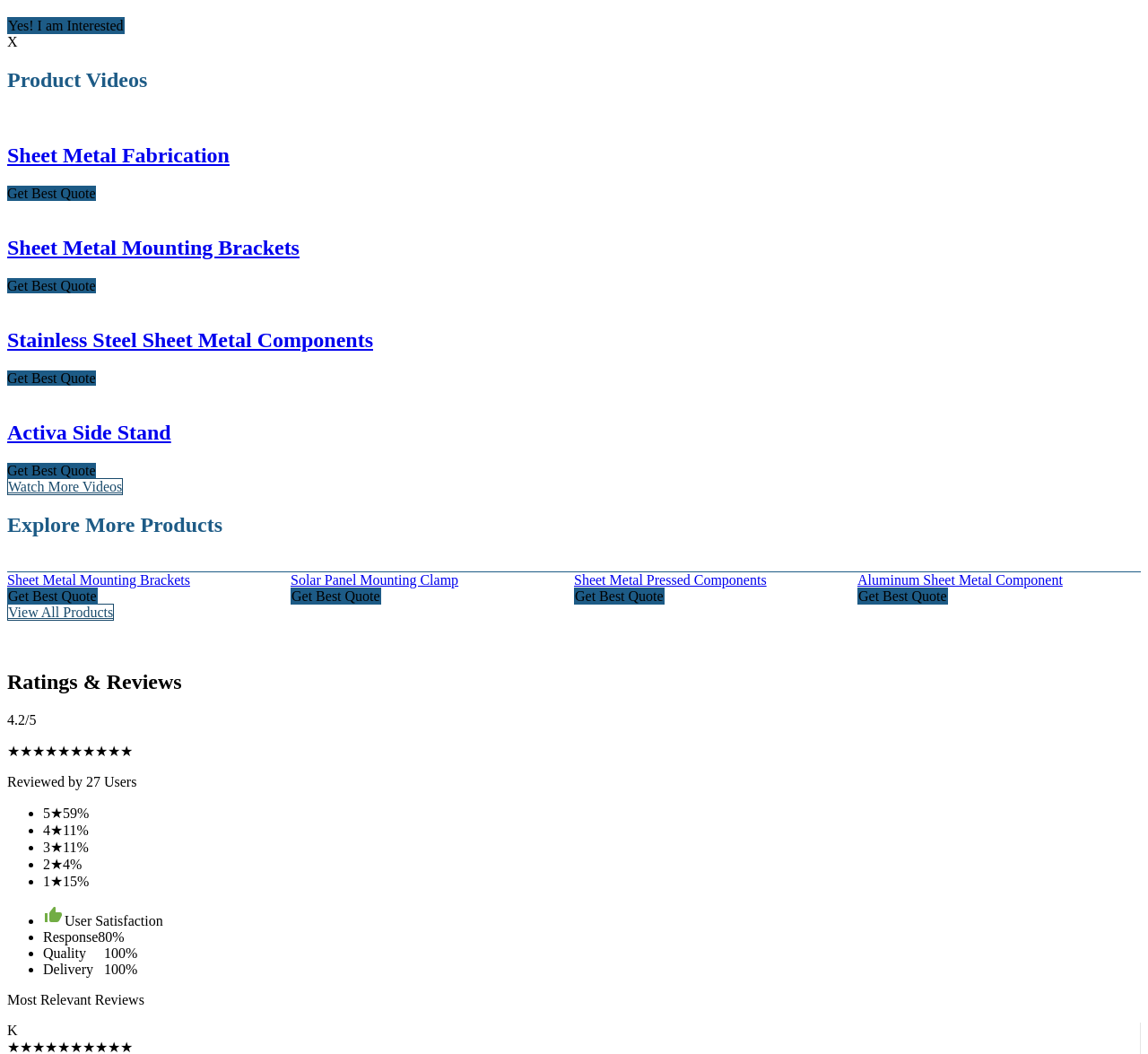Could you locate the bounding box coordinates for the section that should be clicked to accomplish this task: "View all products".

[0.006, 0.572, 0.099, 0.589]